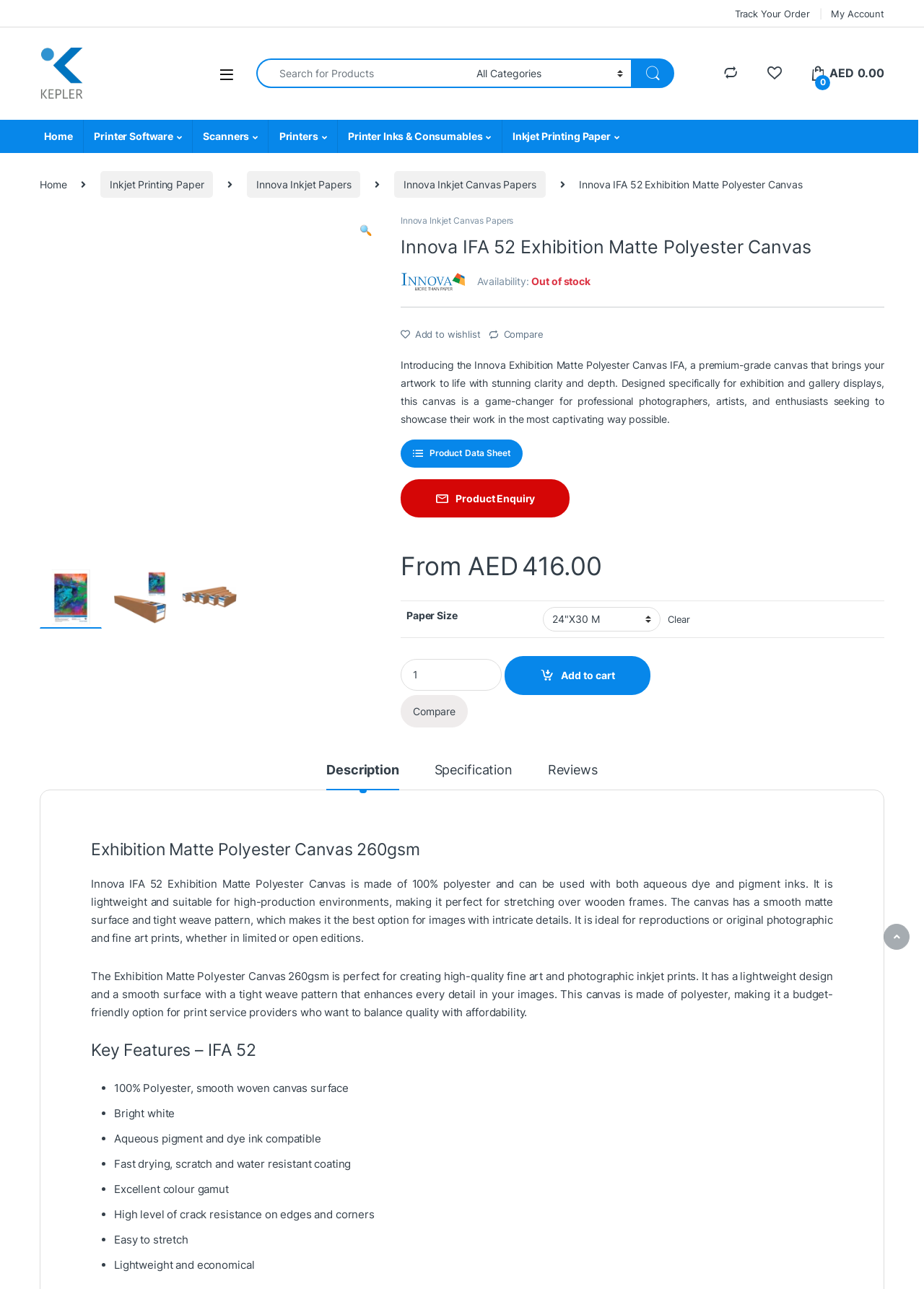Please find the bounding box coordinates of the section that needs to be clicked to achieve this instruction: "Add to wishlist".

[0.434, 0.255, 0.52, 0.264]